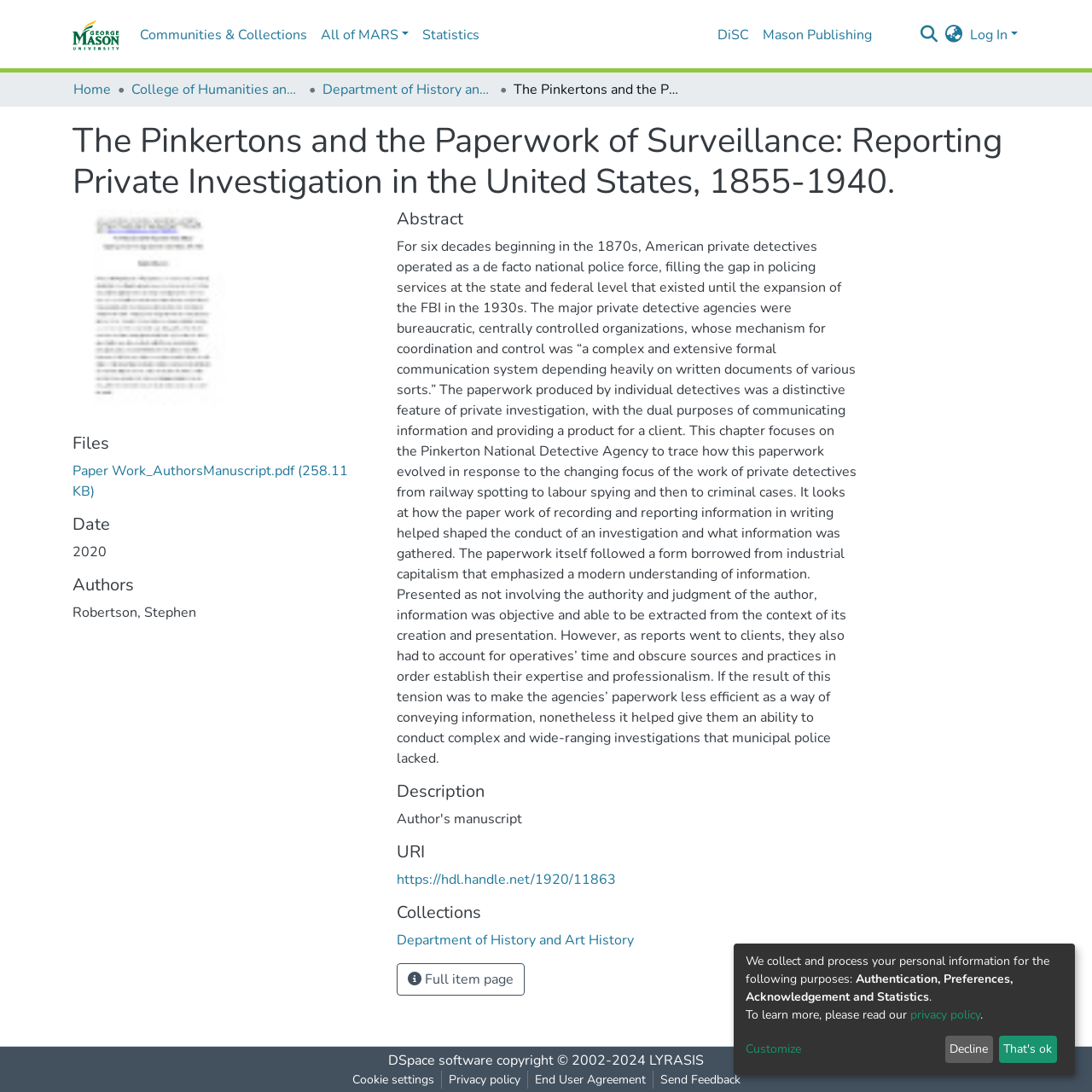What is the file format of the paper work?
Please interpret the details in the image and answer the question thoroughly.

The answer can be found in the 'Files' section of the webpage, where it is mentioned that 'Paper Work_AuthorsManuscript.pdf (258.11 KB)' is available for download.